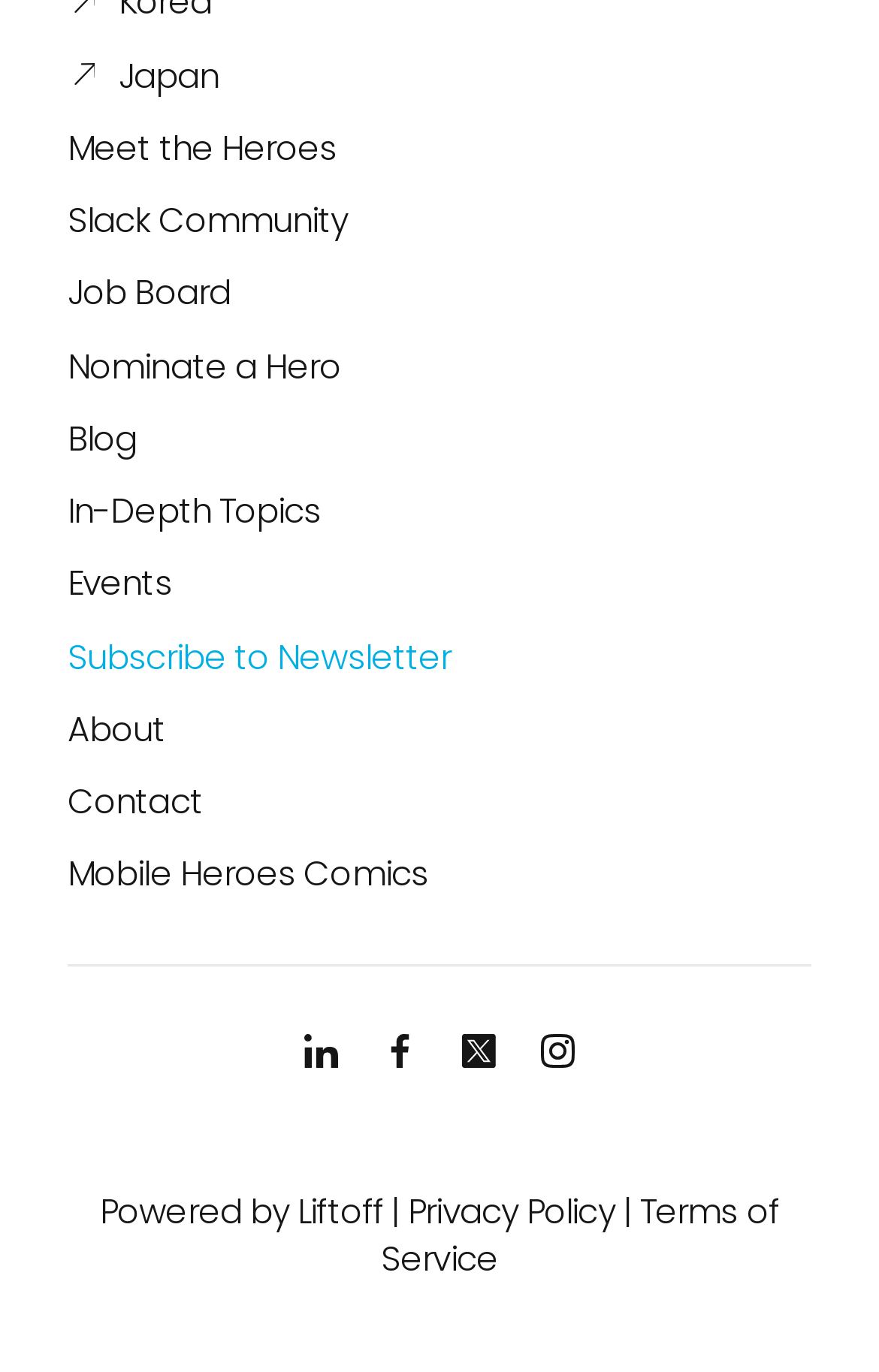How many links are there in the footer section? Analyze the screenshot and reply with just one word or a short phrase.

3